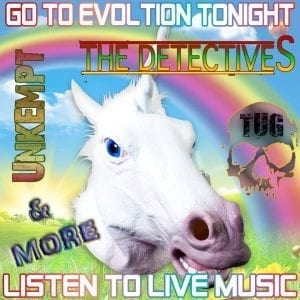What is the symbolic meaning of the unicorn? From the image, respond with a single word or brief phrase.

Fun and lively atmosphere